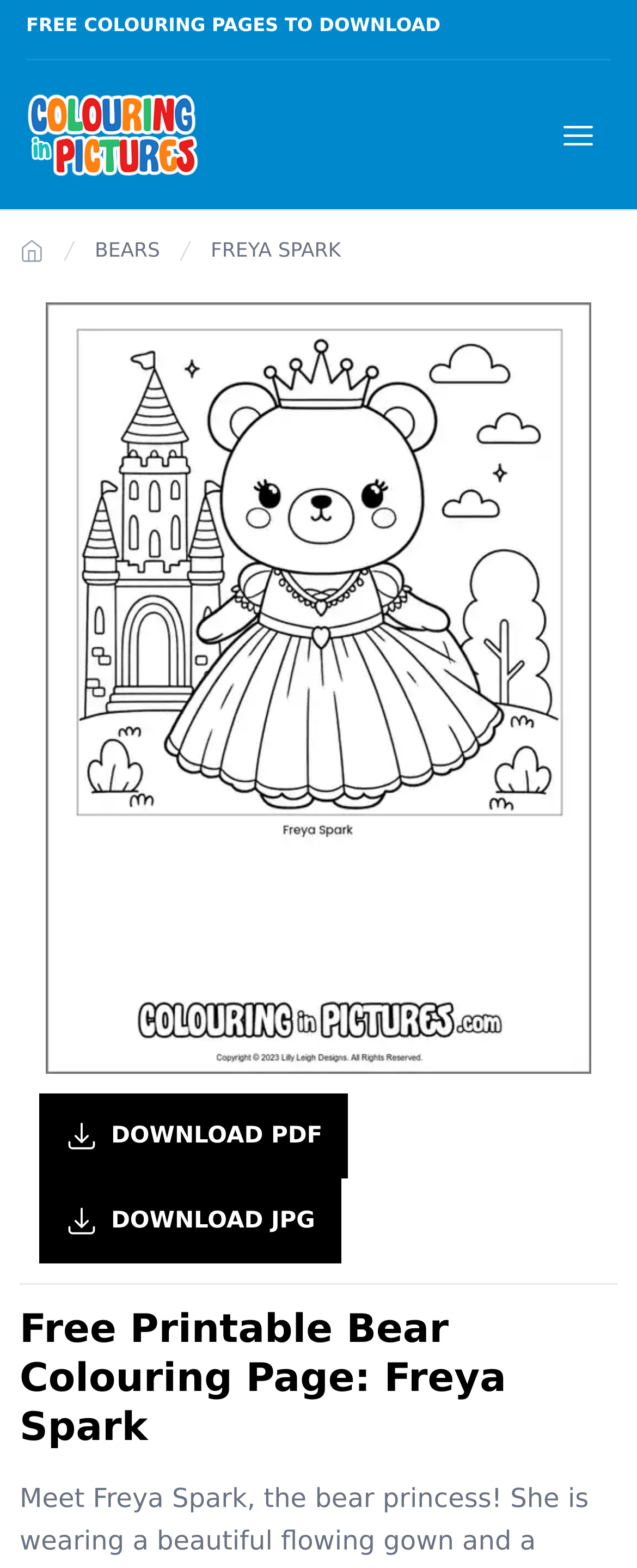What is the category of the colouring page?
Use the information from the screenshot to give a comprehensive response to the question.

The category of the colouring page can be found in the breadcrumb navigation at the top of the webpage, which shows the path 'Home > BEARS > FREYA SPARK'.